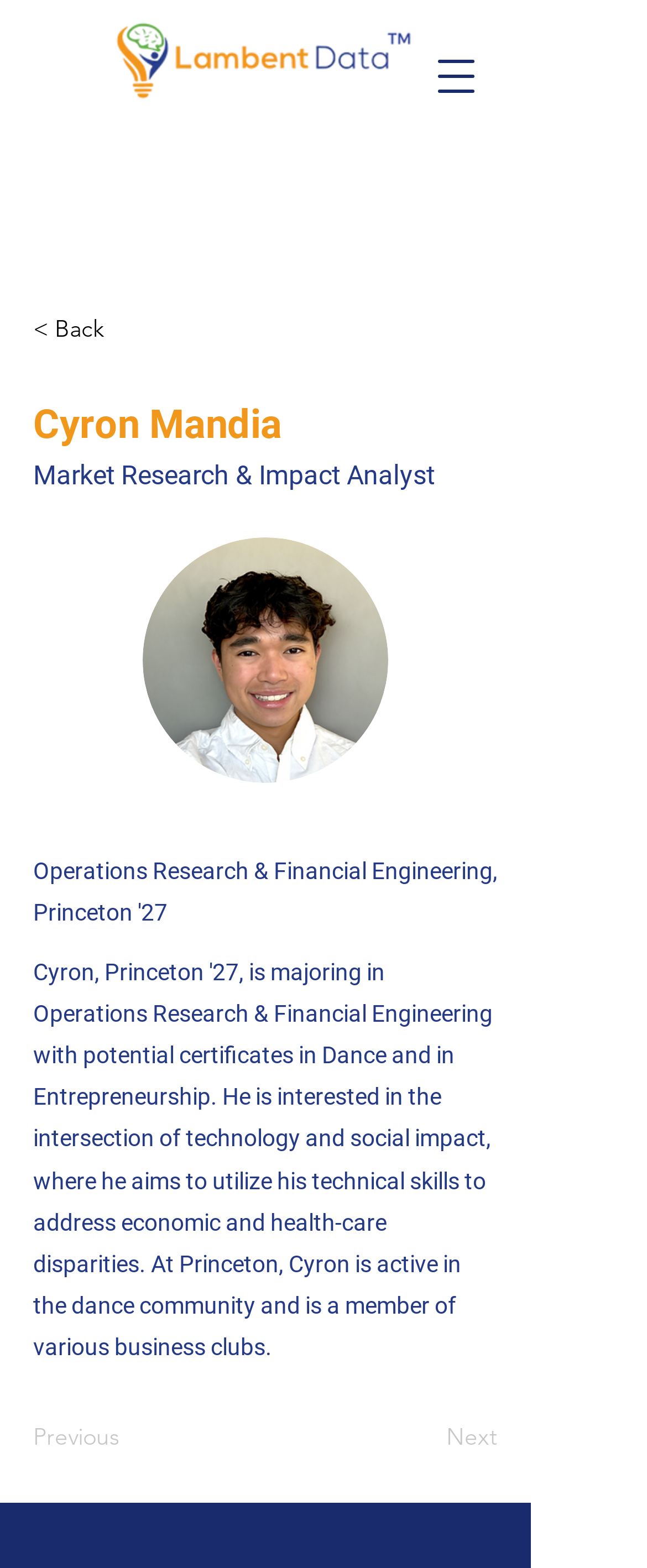Please provide a one-word or phrase answer to the question: 
What is the profession of Cyron Mandia?

Market Research & Impact Analyst